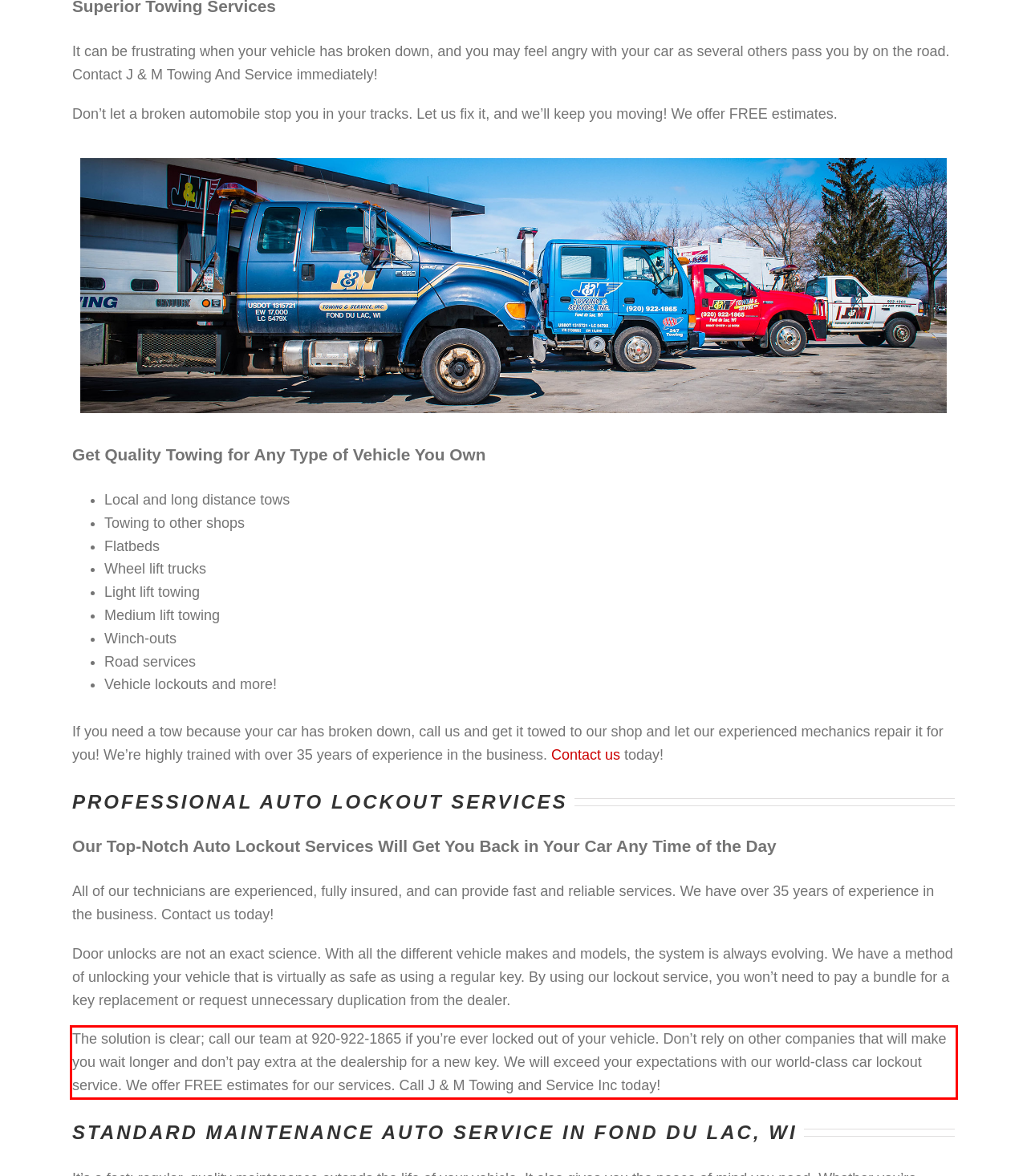Given a webpage screenshot, identify the text inside the red bounding box using OCR and extract it.

The solution is clear; call our team at 920-922-1865 if you’re ever locked out of your vehicle. Don’t rely on other companies that will make you wait longer and don’t pay extra at the dealership for a new key. We will exceed your expectations with our world-class car lockout service. We offer FREE estimates for our services. Call J & M Towing and Service Inc today!